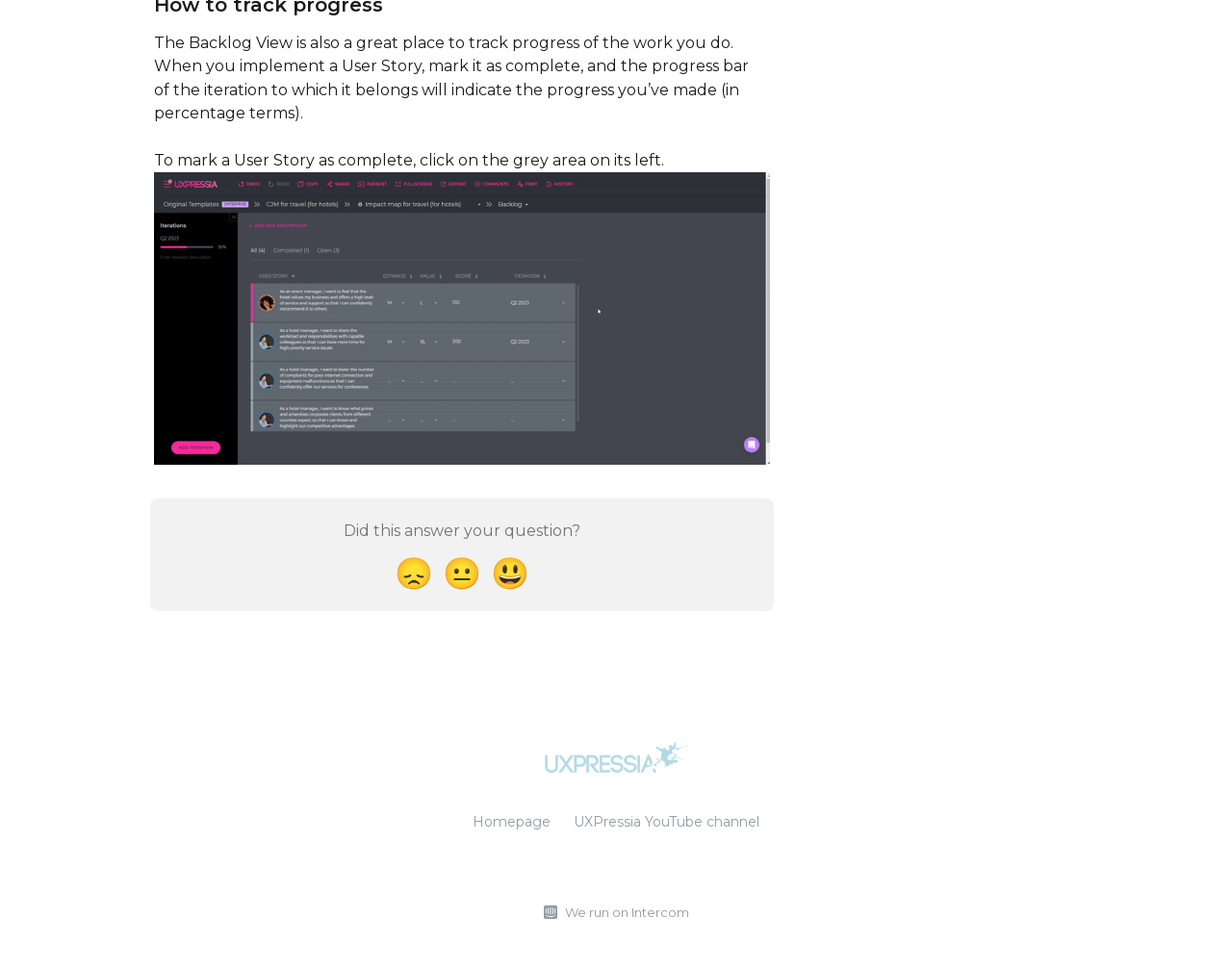How do you mark a User Story as complete?
Please use the image to provide an in-depth answer to the question.

The text instructs to click on the grey area on the left of a User Story to mark it as complete.